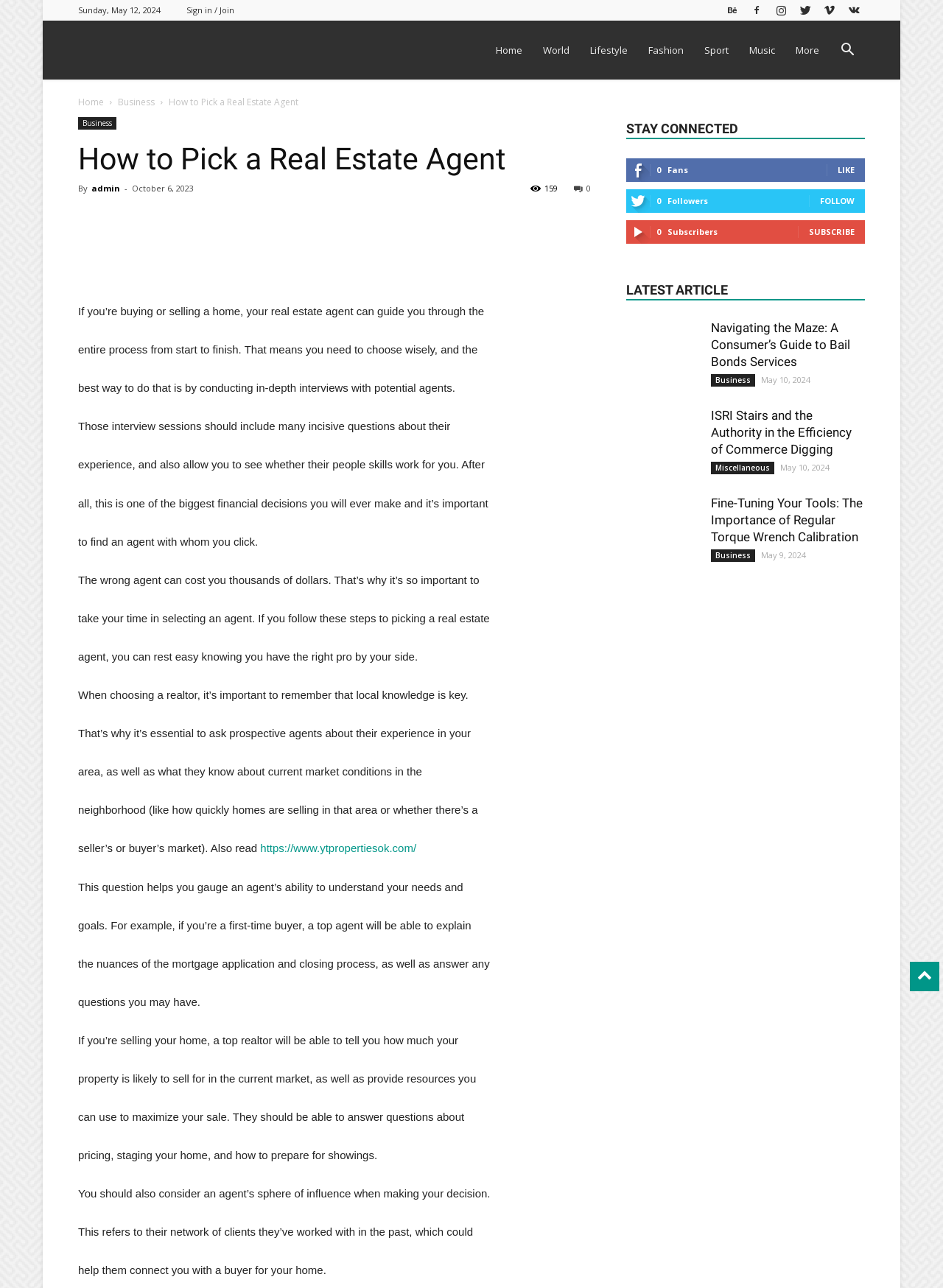Provide a single word or phrase to answer the given question: 
Who wrote the article 'How to Pick a Real Estate Agent'?

admin